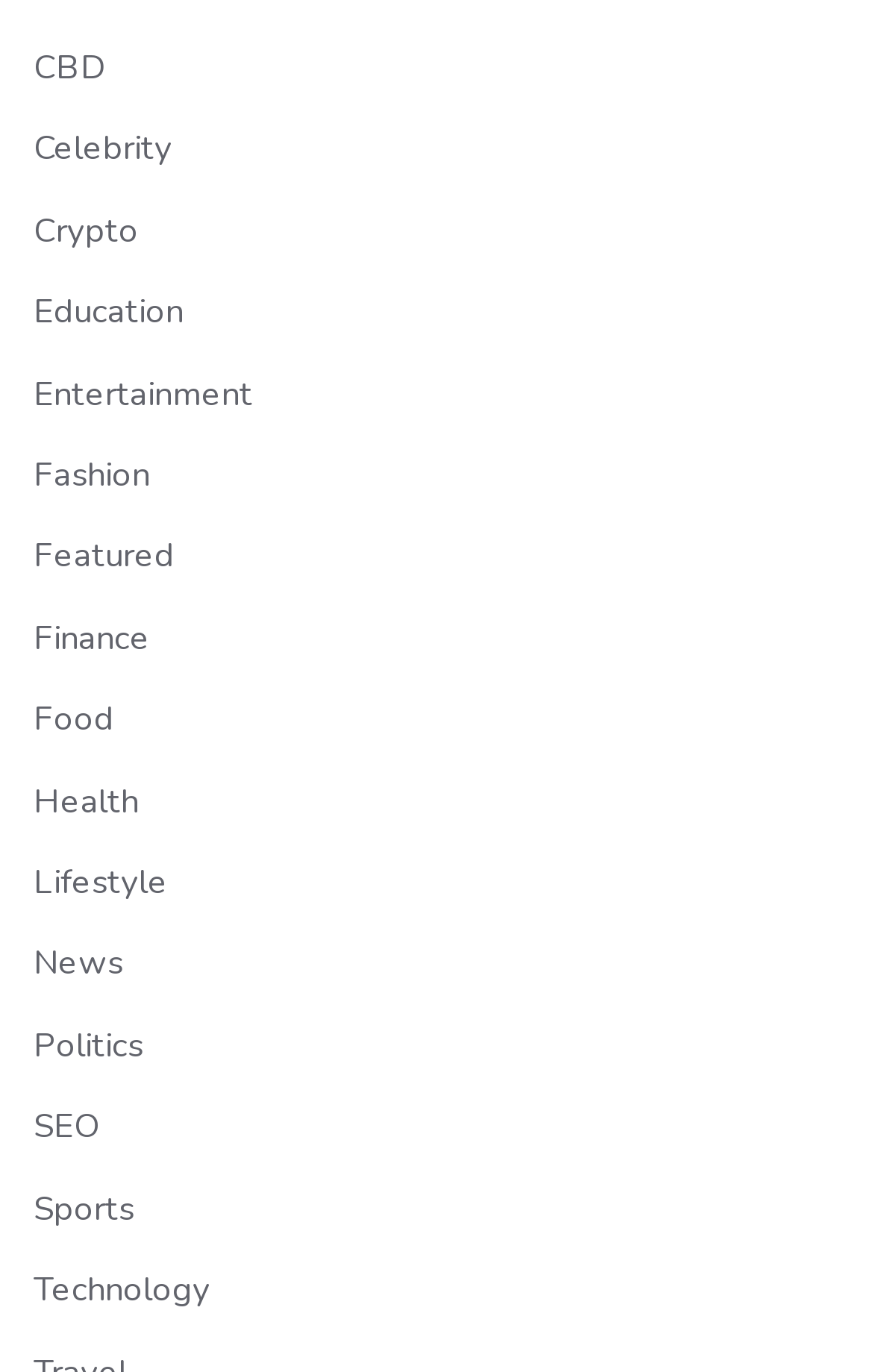Based on the element description "Technology", predict the bounding box coordinates of the UI element.

[0.038, 0.924, 0.241, 0.956]